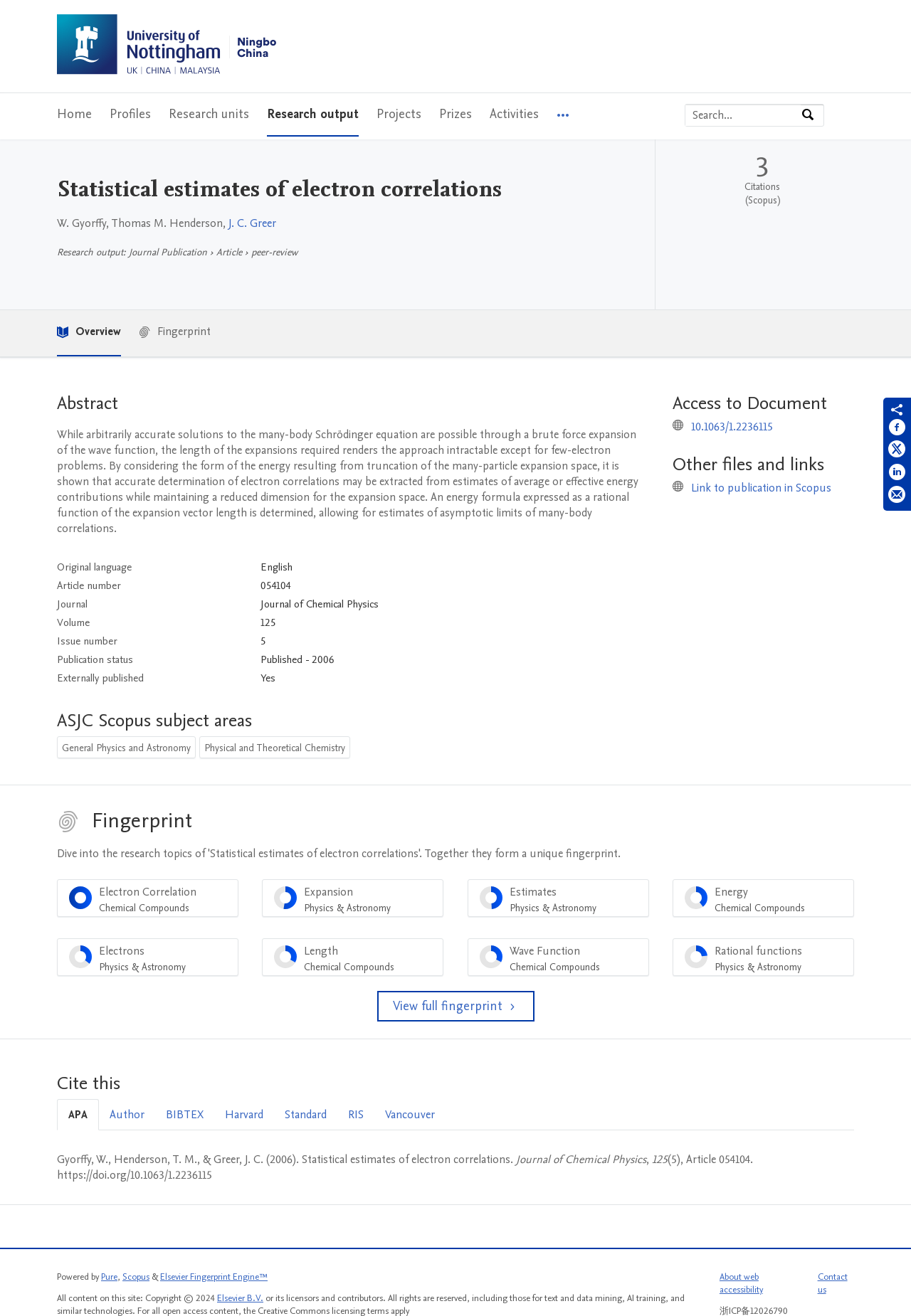Identify the bounding box coordinates for the region of the element that should be clicked to carry out the instruction: "View publication metrics". The bounding box coordinates should be four float numbers between 0 and 1, i.e., [left, top, right, bottom].

[0.719, 0.105, 0.93, 0.235]